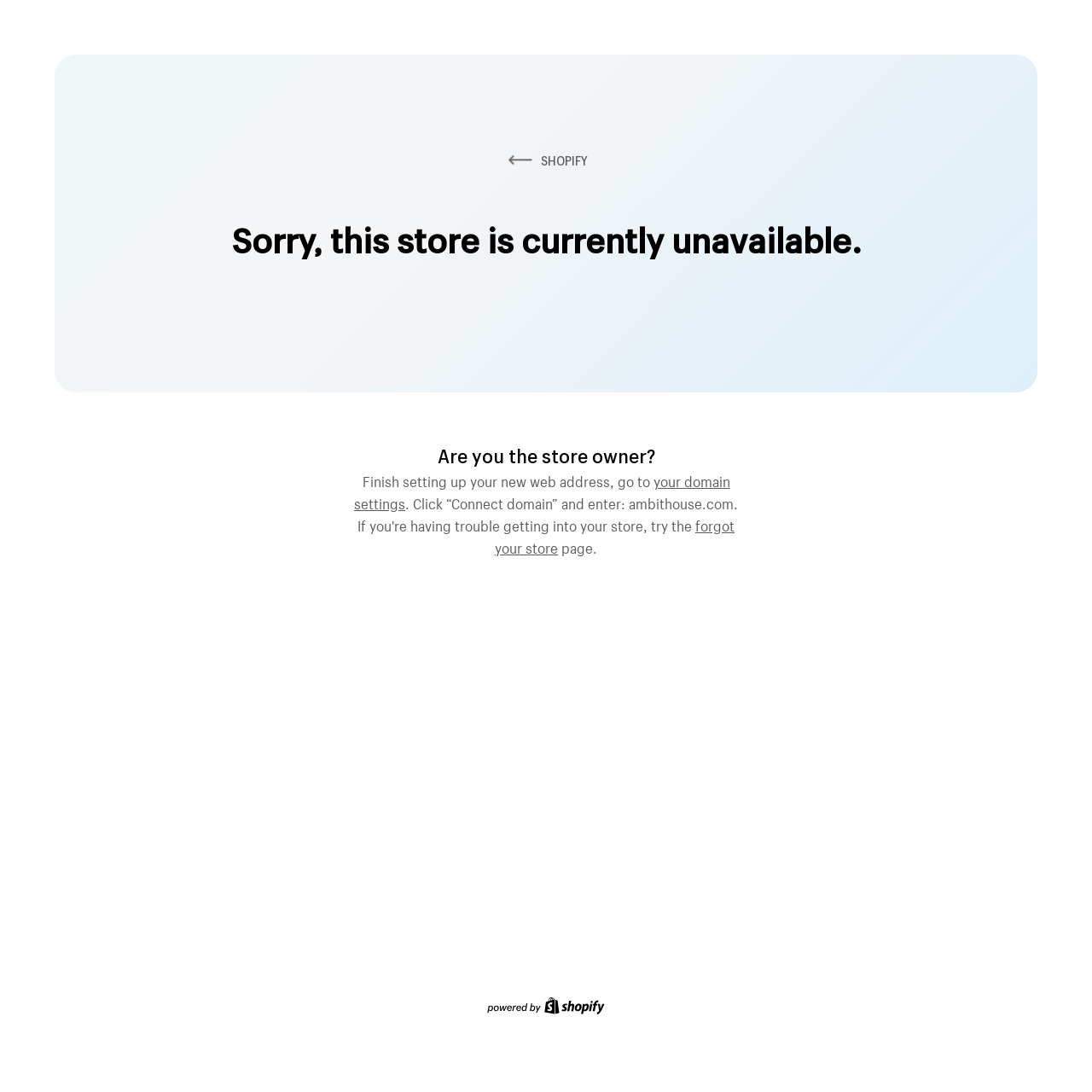Could you please study the image and provide a detailed answer to the question:
What is the user prompted to do?

The user is prompted to finish setting up their new web address, and is directed to go to their domain settings to do so. This is indicated by a series of static text elements that provide instructions.